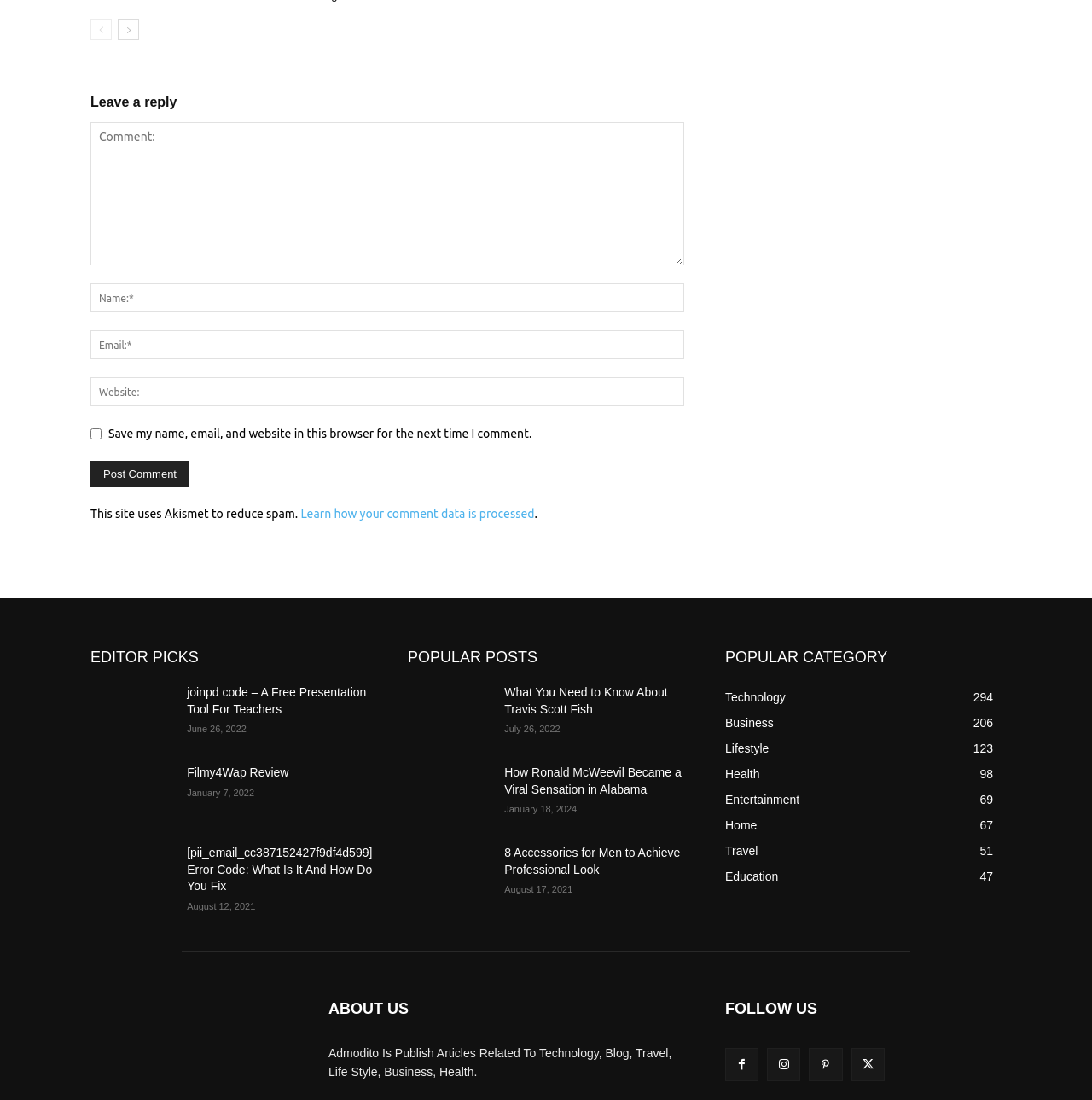What is the name of the presentation tool for teachers?
Could you give a comprehensive explanation in response to this question?

The link 'joinpd code – A Free Presentation Tool For Teachers' is located under the 'EDITOR PICKS' heading, indicating that joinpd code is a presentation tool for teachers.